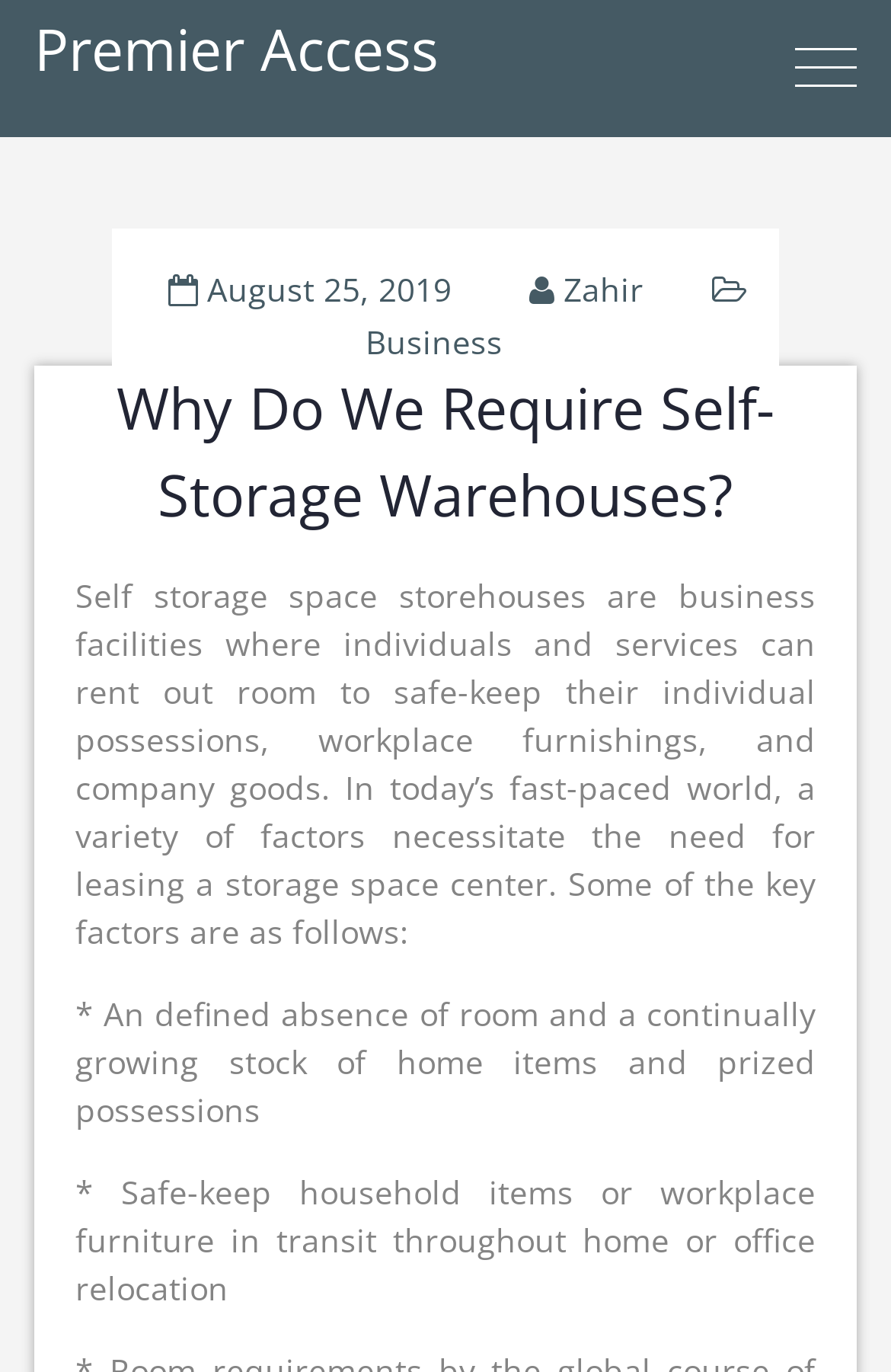Provide a single word or phrase answer to the question: 
What is the author of the article?

Zahir